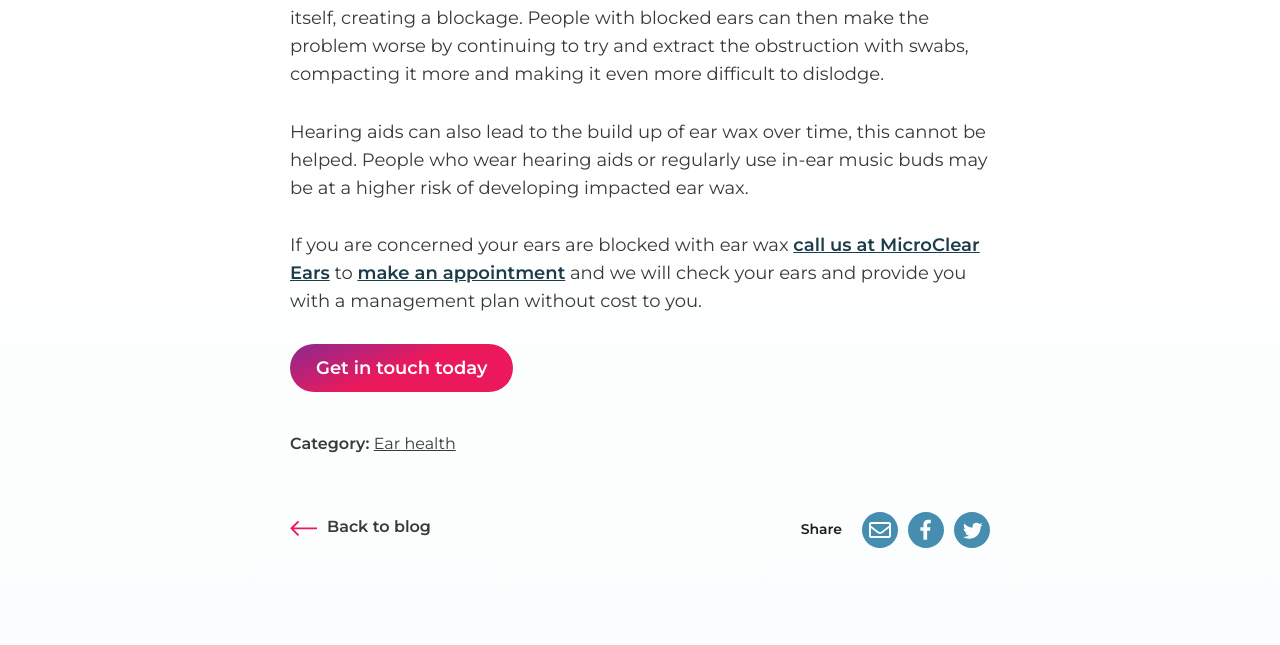Answer with a single word or phrase: 
How can you get your ears checked?

Call or make an appointment